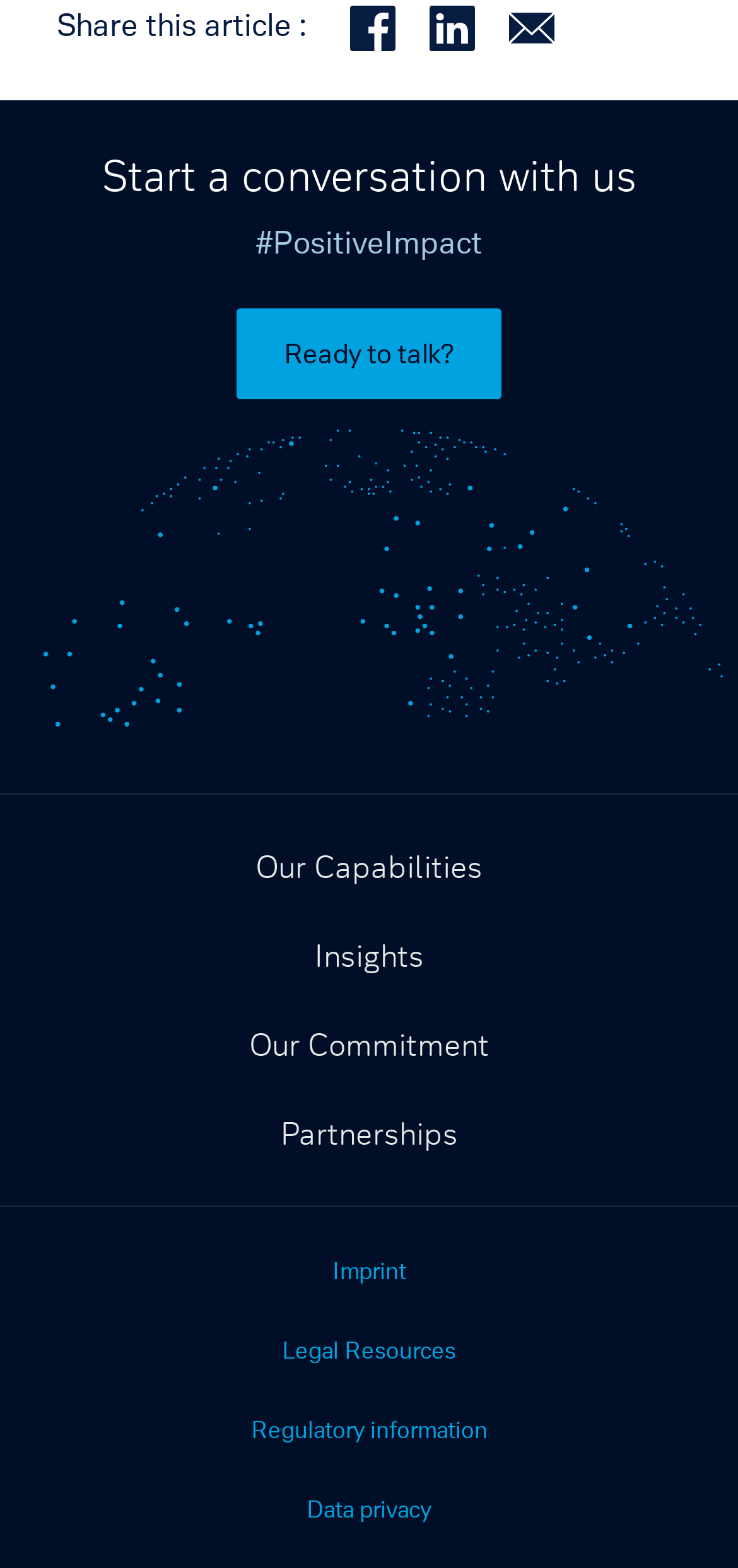How many social media platforms are available to share?
Look at the image and respond with a one-word or short phrase answer.

3